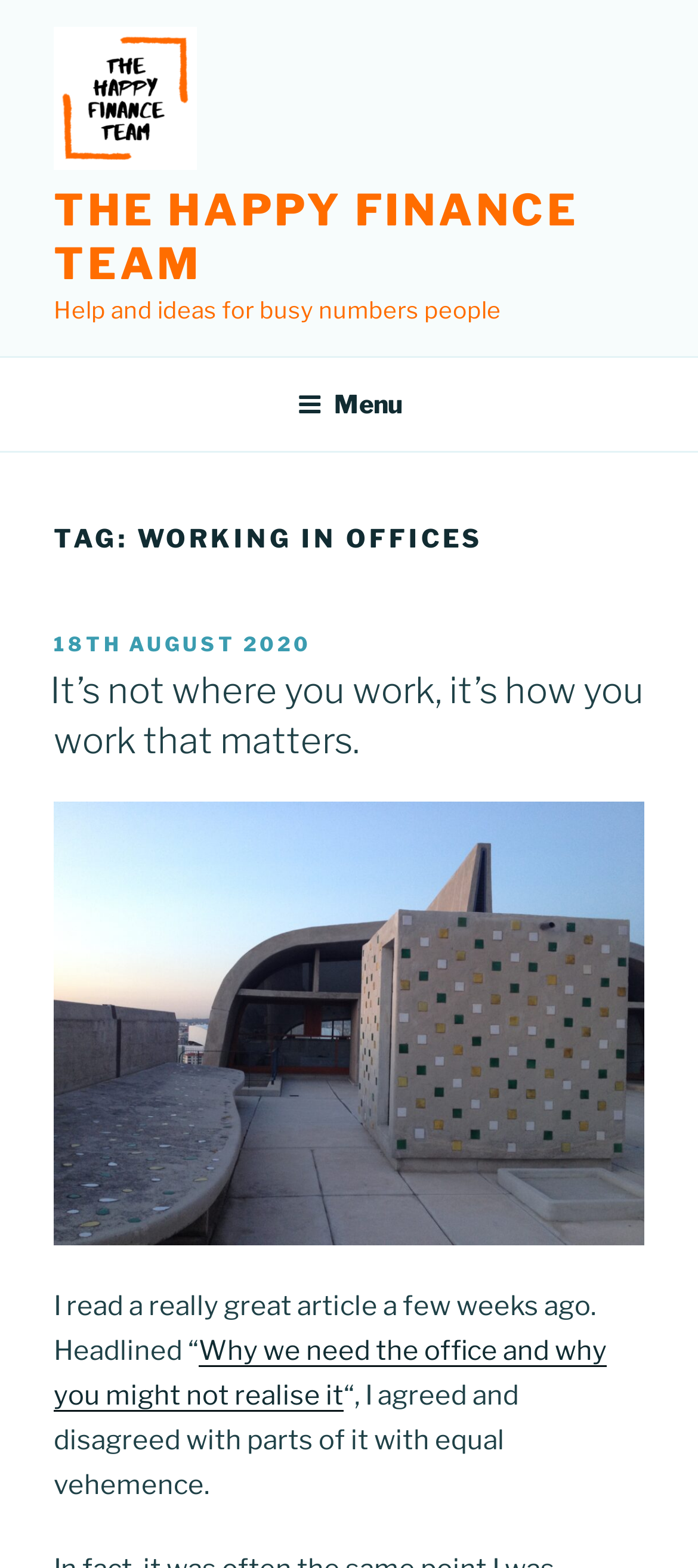Please reply to the following question with a single word or a short phrase:
What is the topic of the article?

Working in offices